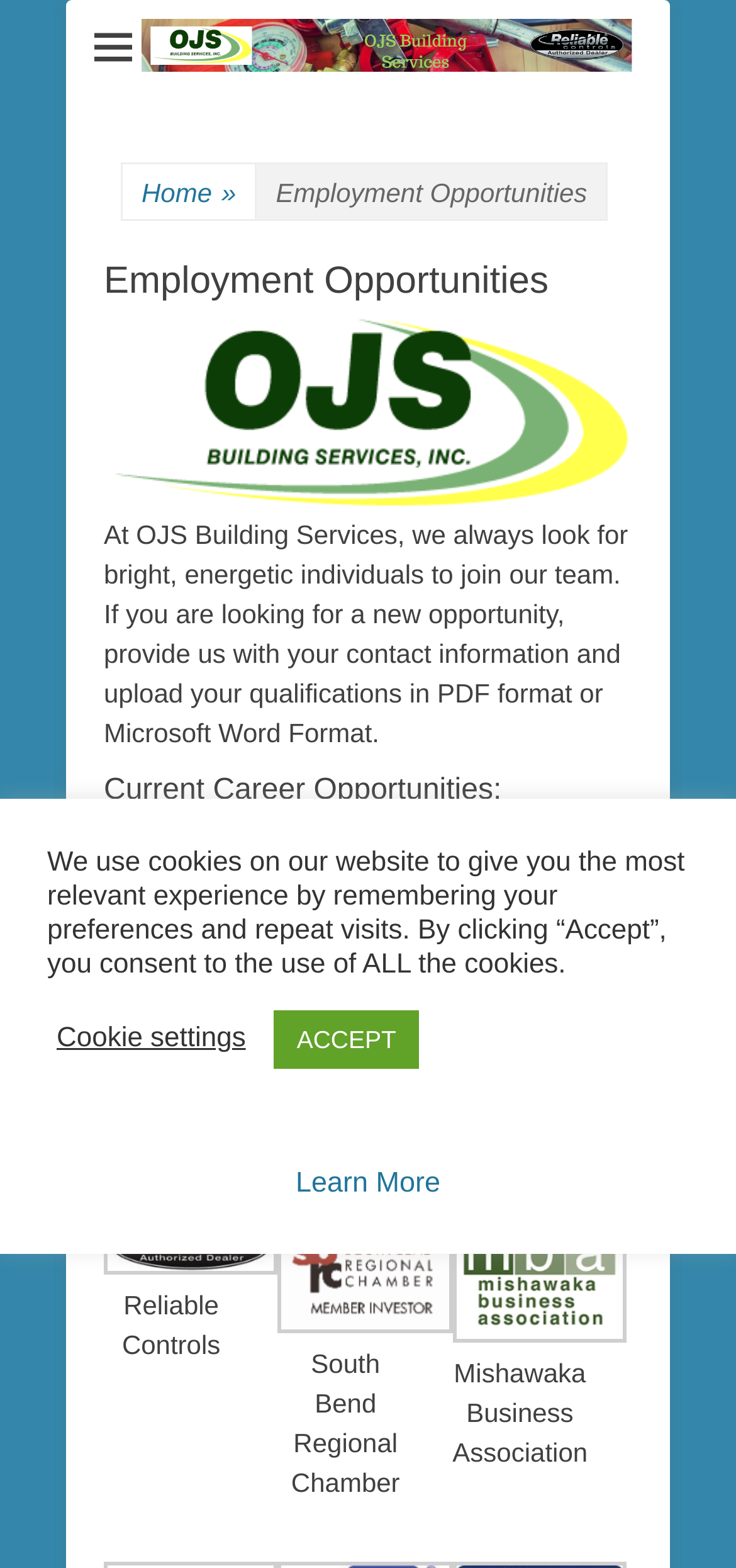What is the company name?
Please answer the question with as much detail as possible using the screenshot.

The company name can be found in the top-left corner of the webpage, where it is written as 'OJS Building Services' in a logo format.